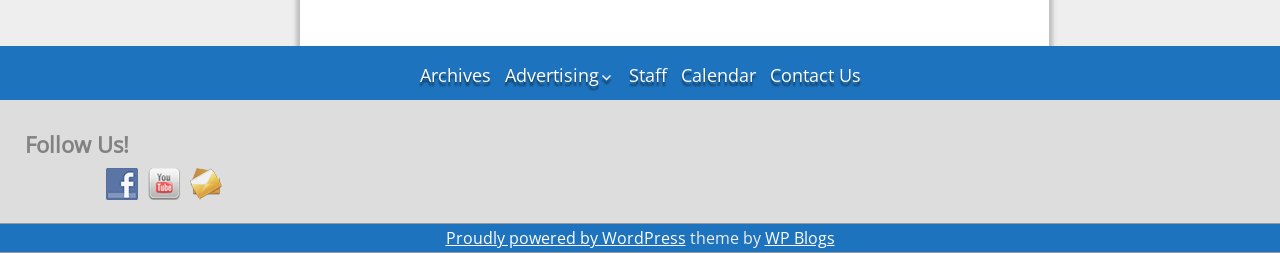Based on the visual content of the image, answer the question thoroughly: What is the name of the theme provider?

I looked at the bottom of the webpage and found the text 'theme by' followed by a link 'WP Blogs', which indicates that WP Blogs is the theme provider.